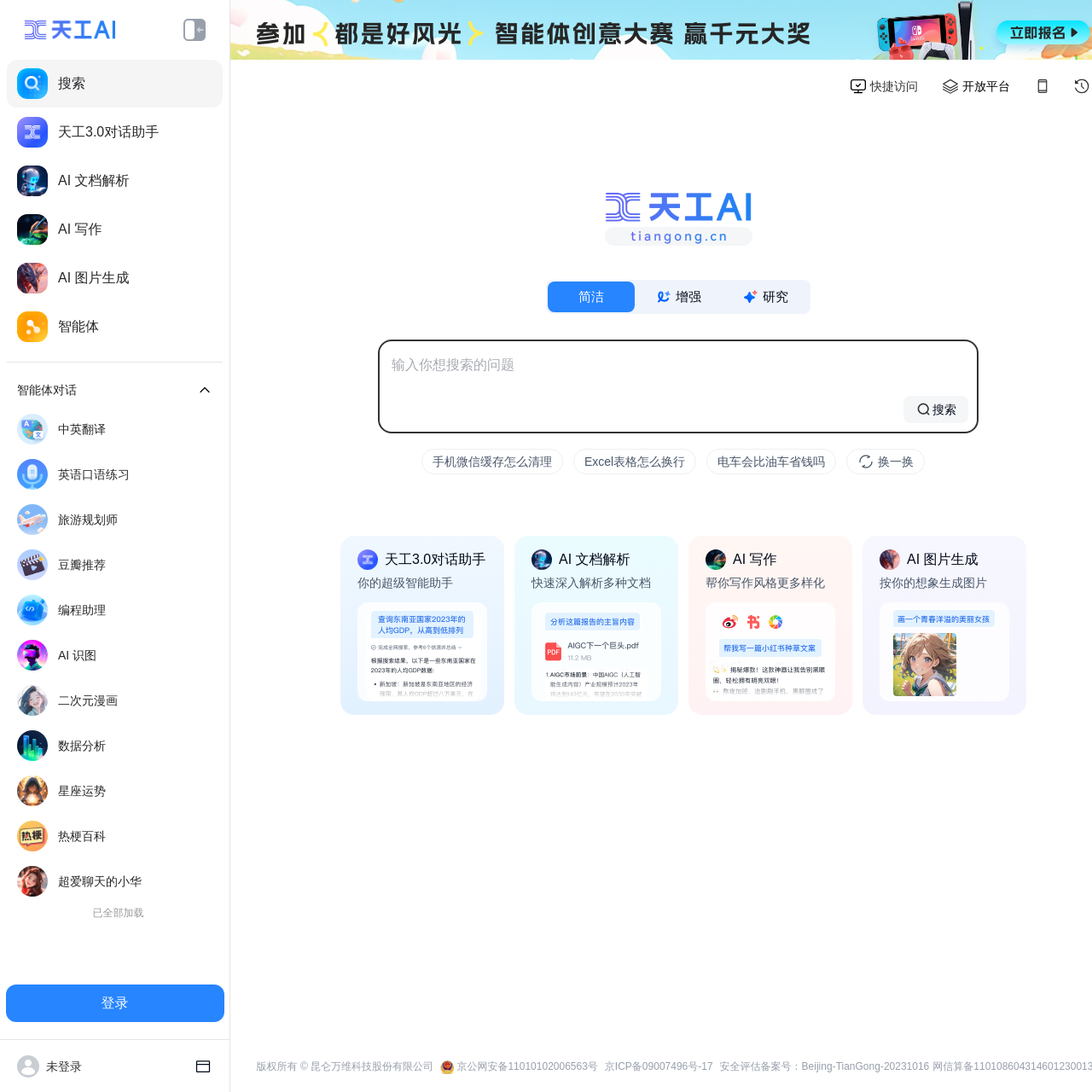What is the name of the AI assistant?
Your answer should be a single word or phrase derived from the screenshot.

天工